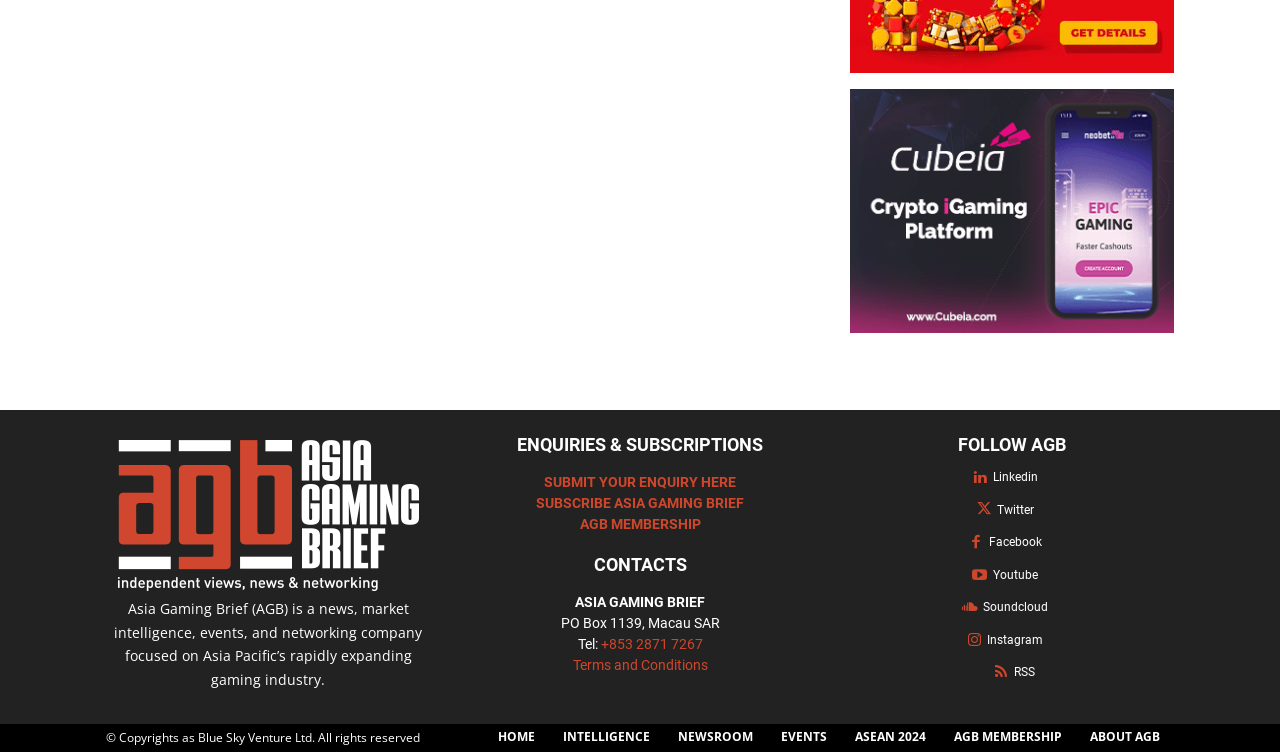For the following element description, predict the bounding box coordinates in the format (top-left x, top-left y, bottom-right x, bottom-right y). All values should be floating point numbers between 0 and 1. Description: Terms and Conditions

[0.447, 0.873, 0.553, 0.895]